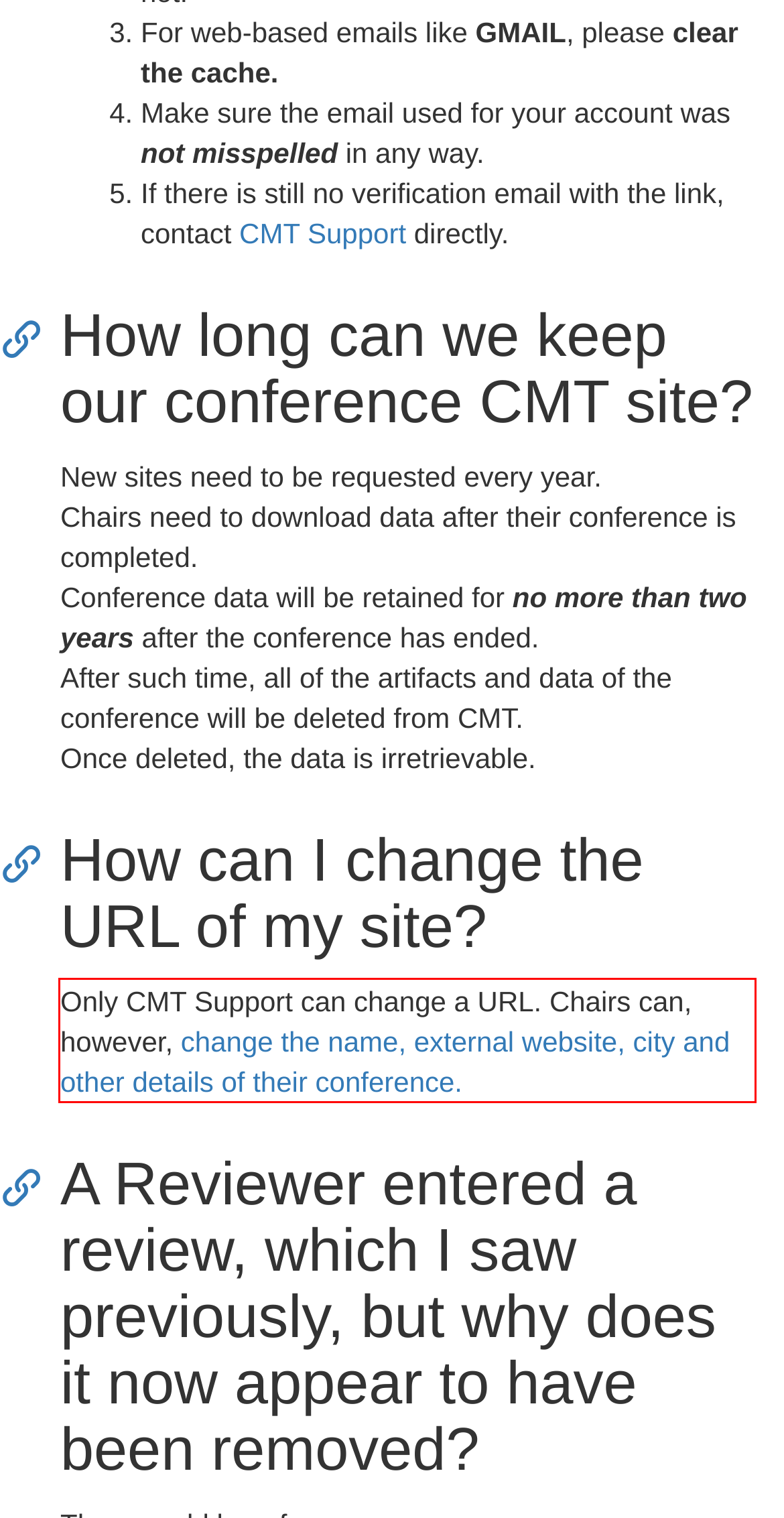Given a webpage screenshot with a red bounding box, perform OCR to read and deliver the text enclosed by the red bounding box.

Only CMT Support can change a URL. Chairs can, however, change the name, external website, city and other details of their conference.